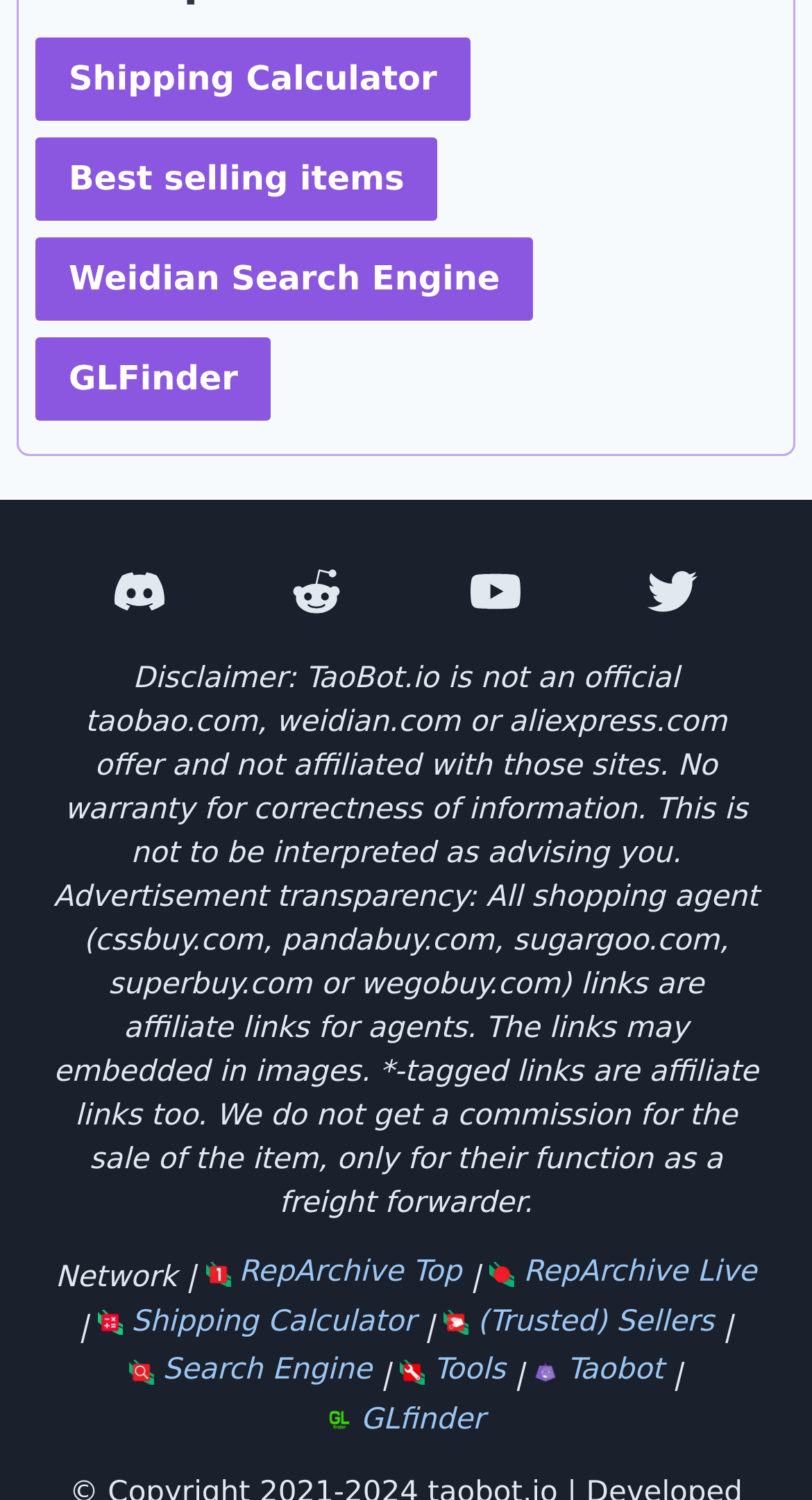Please identify the bounding box coordinates of the element on the webpage that should be clicked to follow this instruction: "Click on Shipping Calculator". The bounding box coordinates should be given as four float numbers between 0 and 1, formatted as [left, top, right, bottom].

[0.044, 0.025, 0.579, 0.081]